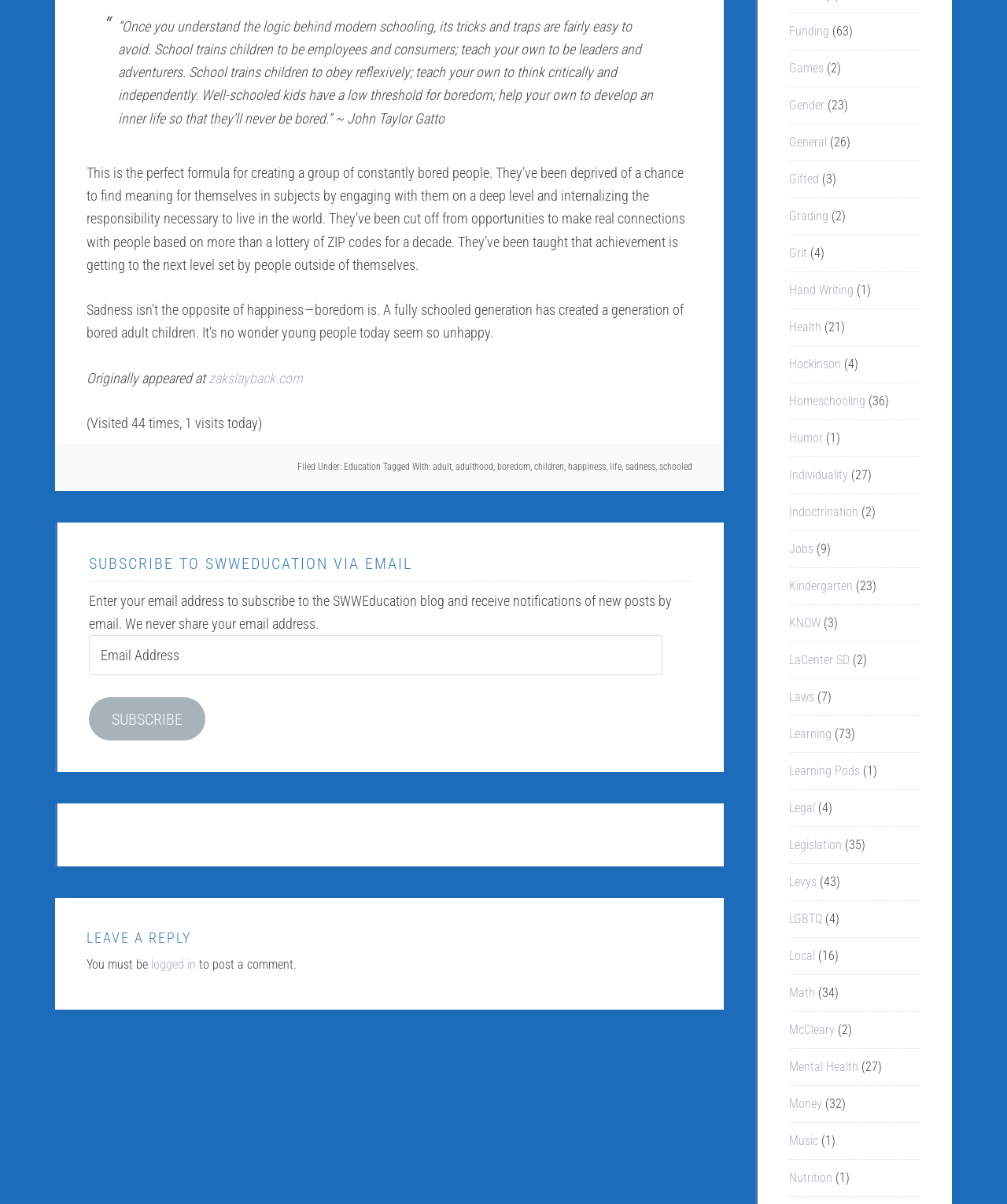Indicate the bounding box coordinates of the element that needs to be clicked to satisfy the following instruction: "View posts tagged with 'Education'". The coordinates should be four float numbers between 0 and 1, i.e., [left, top, right, bottom].

[0.341, 0.383, 0.378, 0.392]